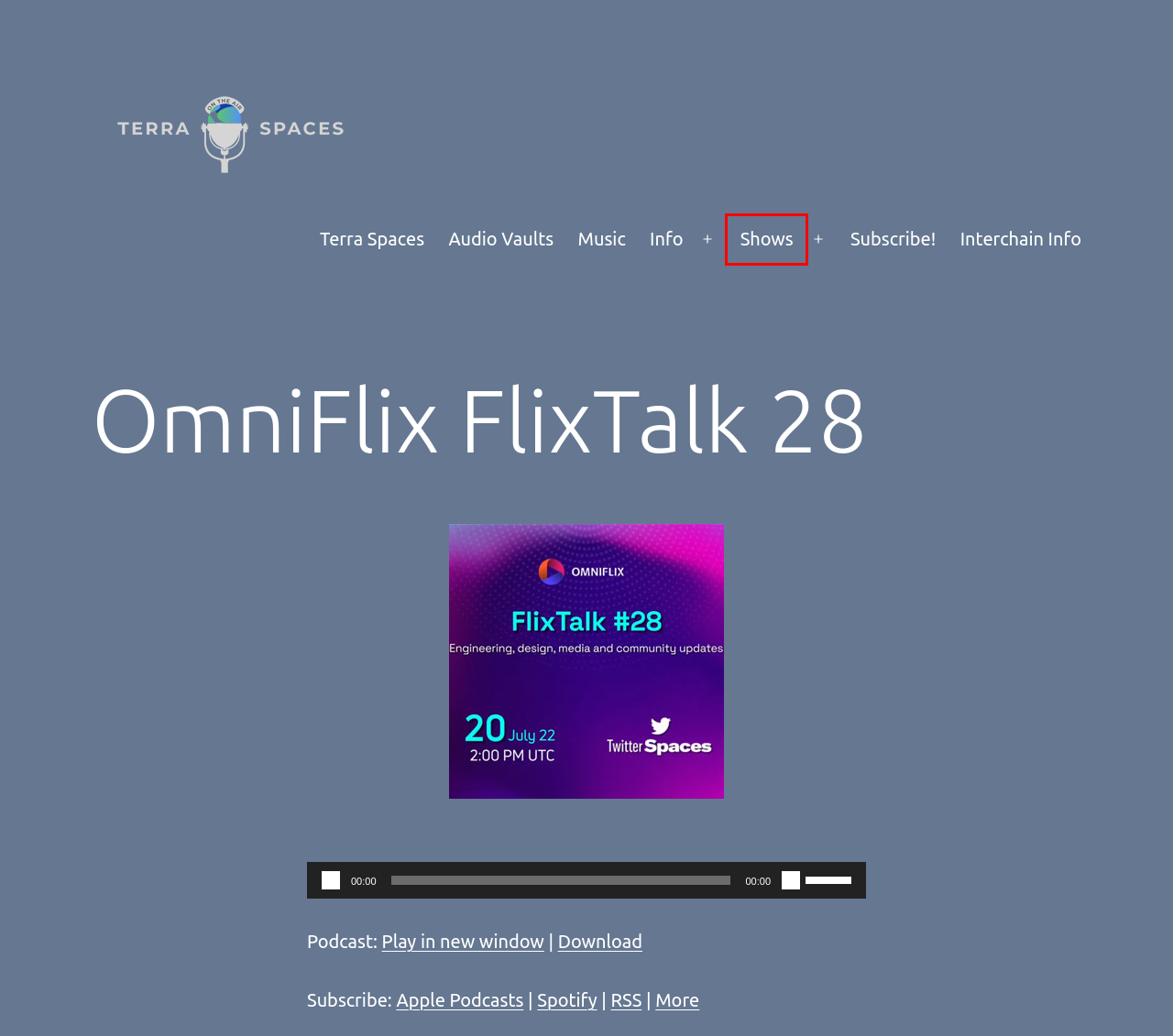You are provided a screenshot of a webpage featuring a red bounding box around a UI element. Choose the webpage description that most accurately represents the new webpage after clicking the element within the red bounding box. Here are the candidates:
A. Info – TerraSpaces
B. Subscribe to TerraSpaces – TerraSpaces
C. Imagine… – TerraSpaces
D. TerraSpaces Audio Vaults
E. TerraSpaces – Crypto Audio Vaults archiving discussions focused on Terra, the Cosmos, and beyond!
F. Crypto Audio Vaults – TerraSpaces
G. All Content – TerraSpaces
H. Terra Money – TerraSpaces

G